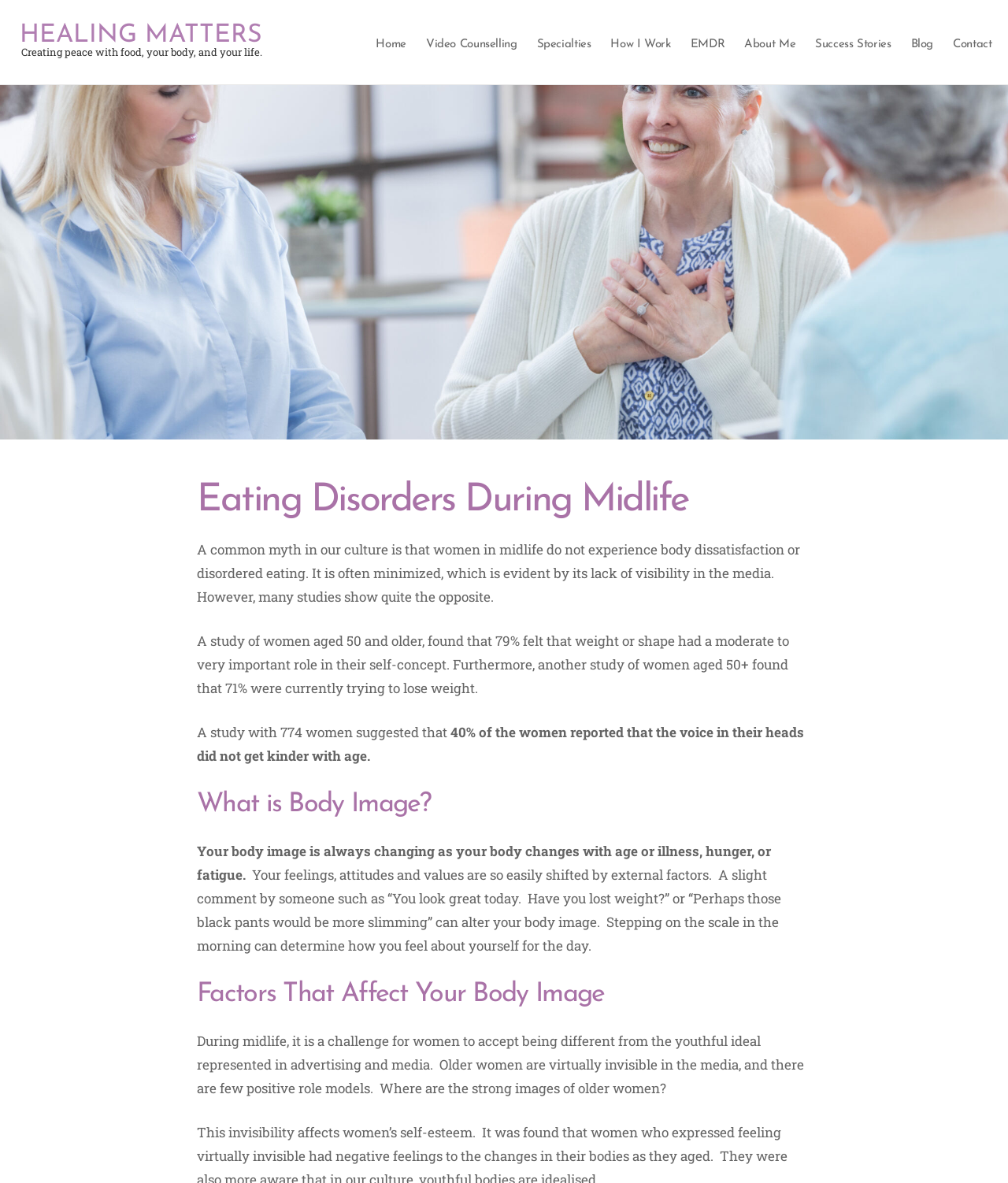Please reply to the following question using a single word or phrase: 
What percentage of women reported that the voice in their heads did not get kinder with age?

40%